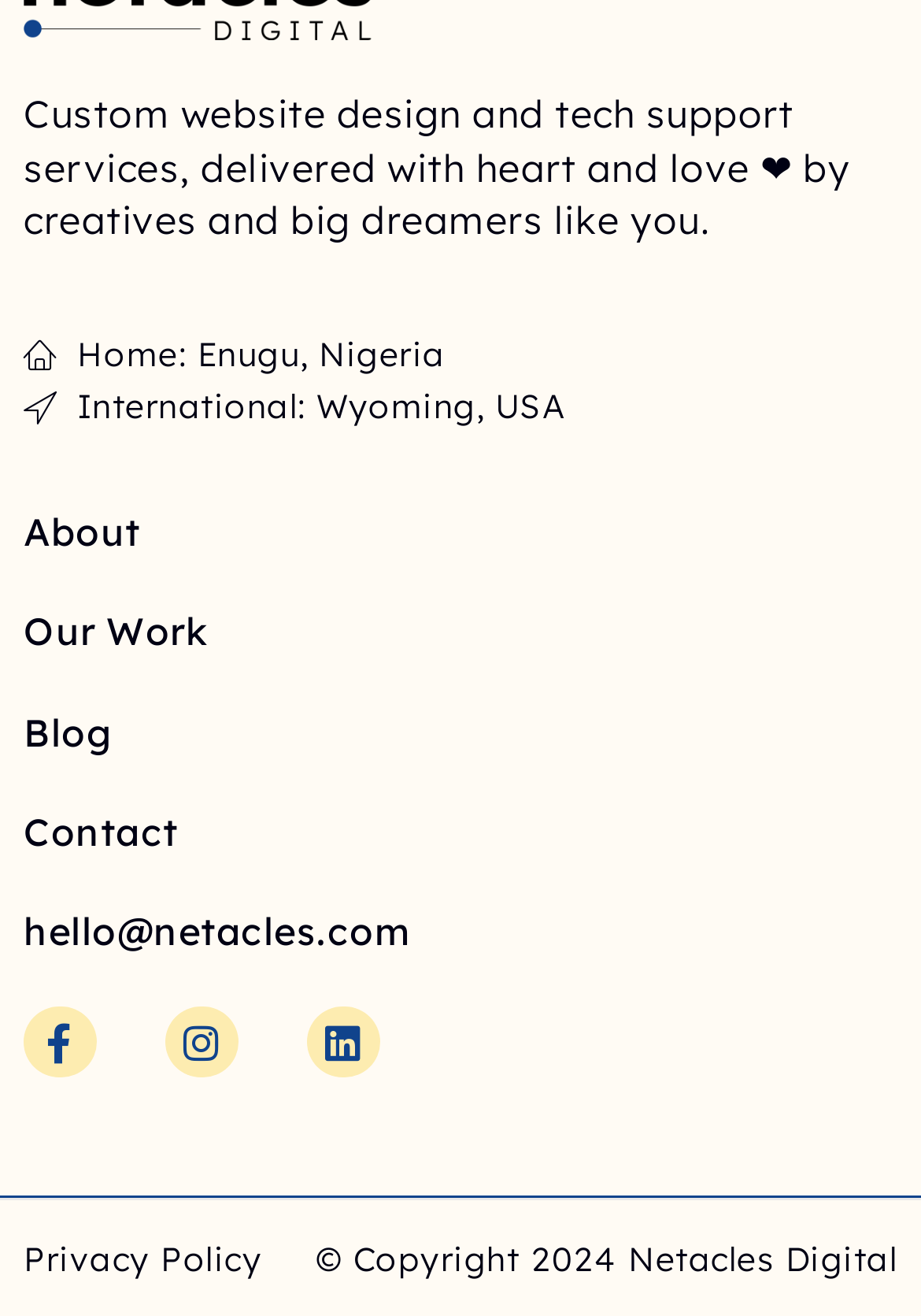Identify the bounding box for the UI element specified in this description: "Facebook-f". The coordinates must be four float numbers between 0 and 1, formatted as [left, top, right, bottom].

[0.026, 0.764, 0.104, 0.819]